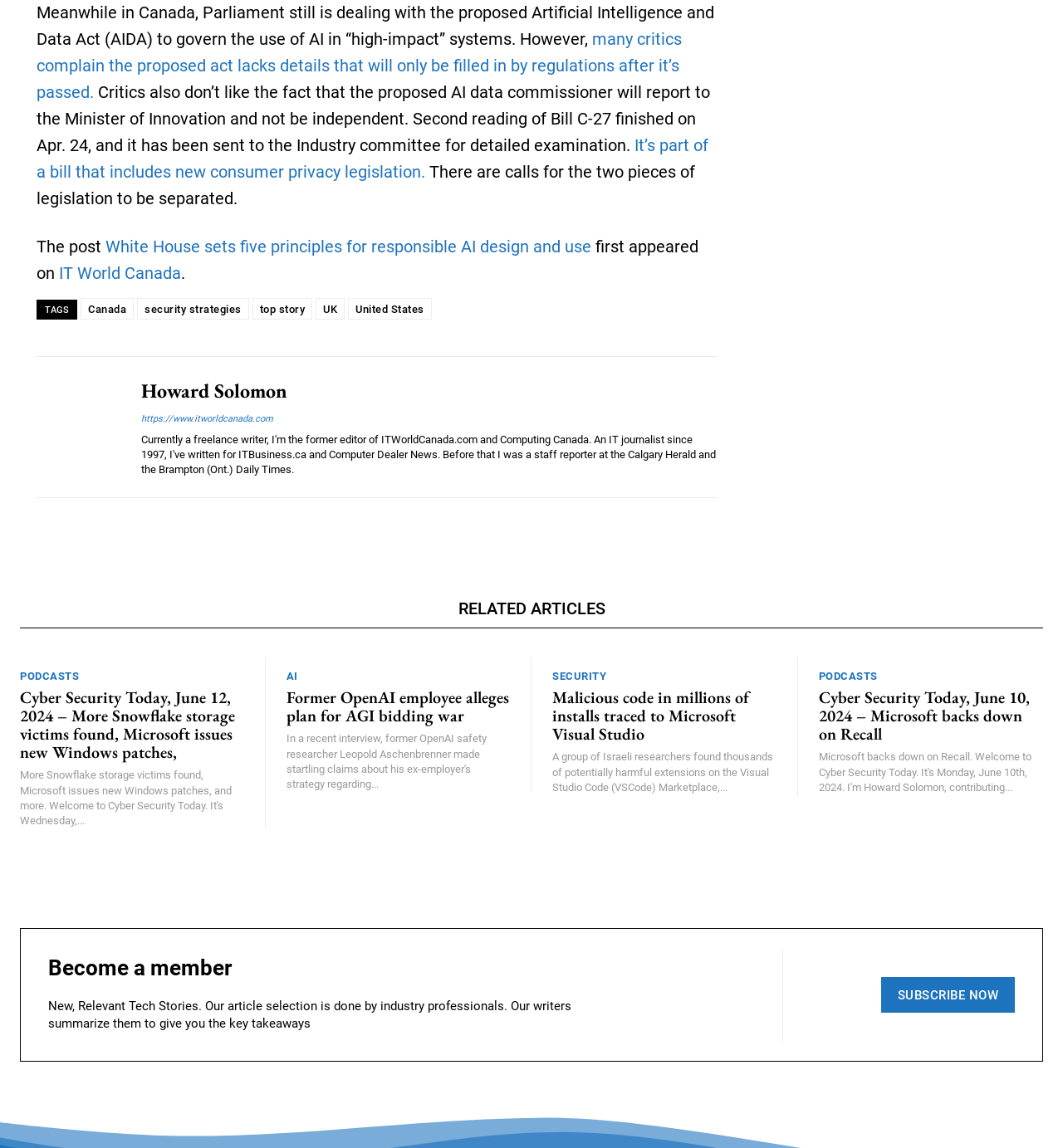Identify the bounding box for the element characterized by the following description: "Subscribe Now".

[0.829, 0.851, 0.955, 0.882]